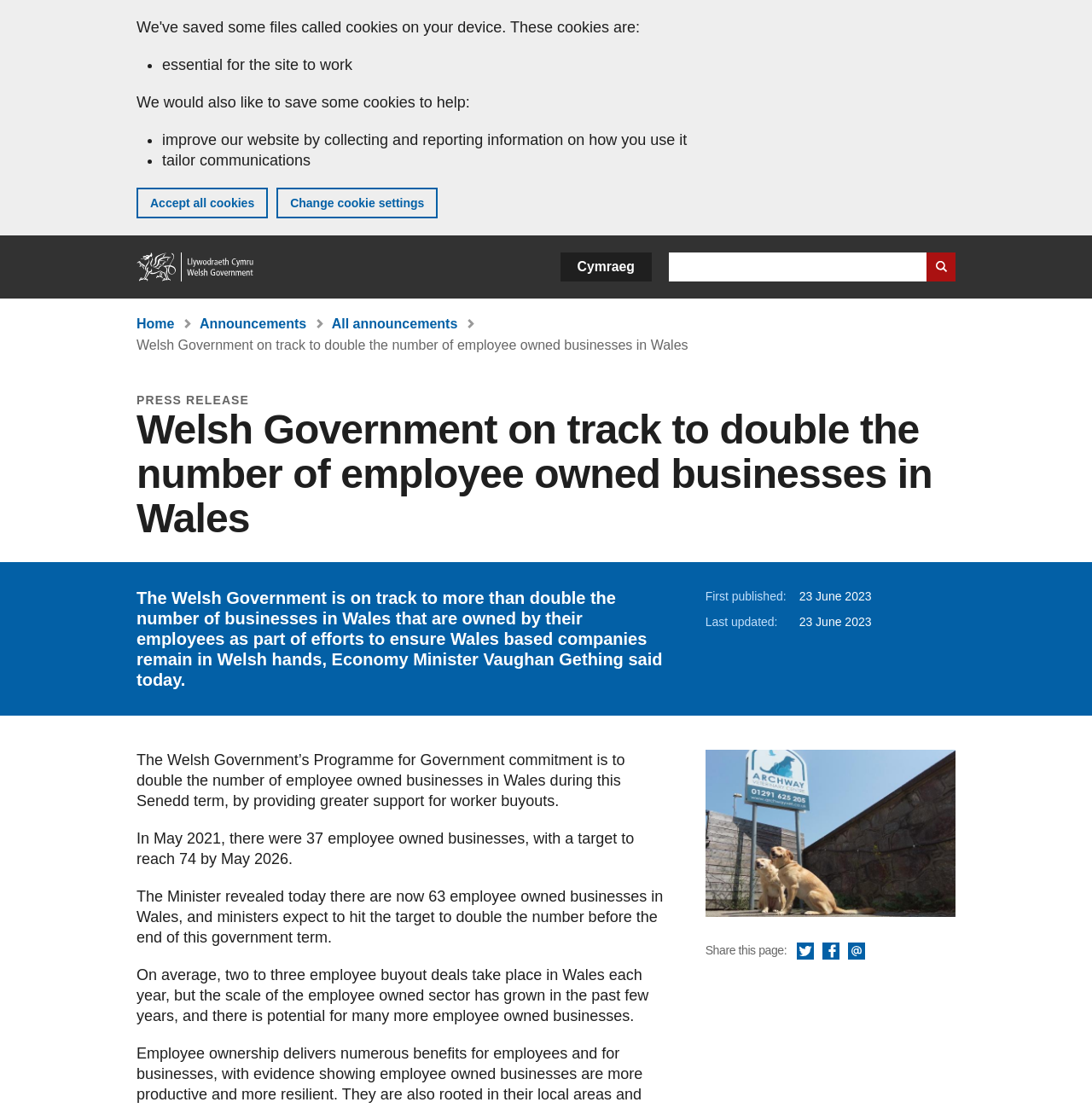Can you find the bounding box coordinates for the element that needs to be clicked to execute this instruction: "Change language to Cymraeg"? The coordinates should be given as four float numbers between 0 and 1, i.e., [left, top, right, bottom].

[0.513, 0.228, 0.597, 0.254]